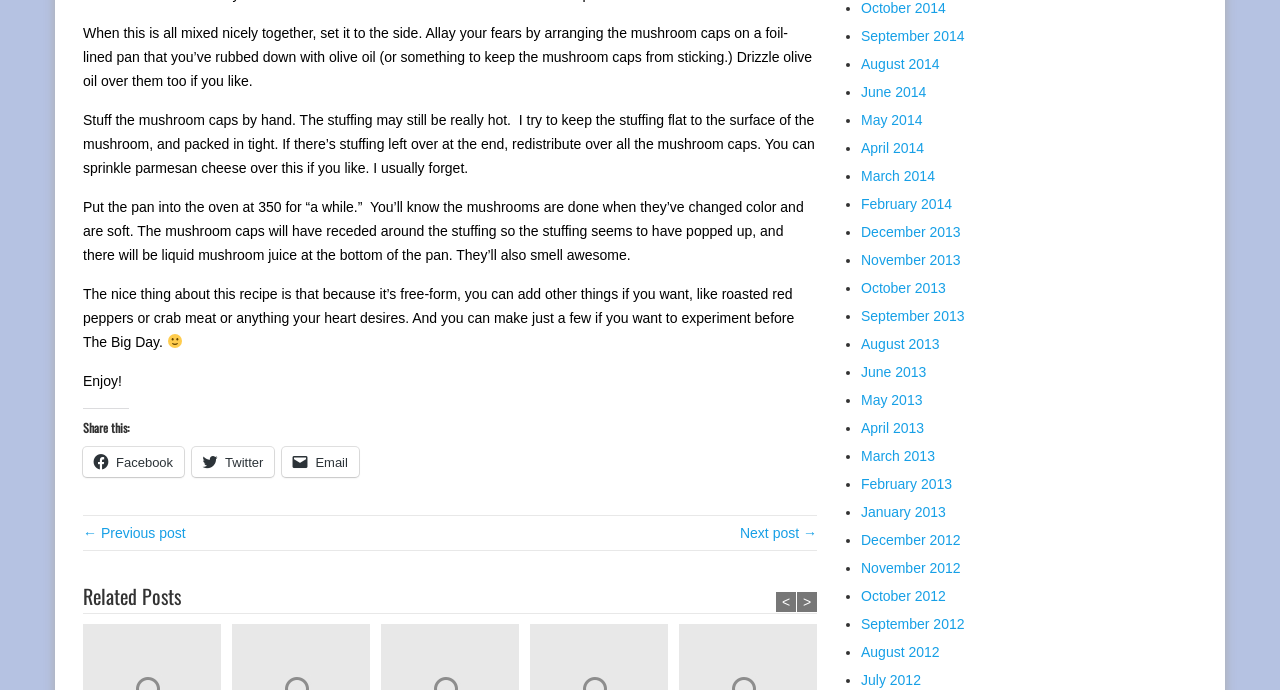Give a one-word or one-phrase response to the question:
How many links are there to share this recipe?

3